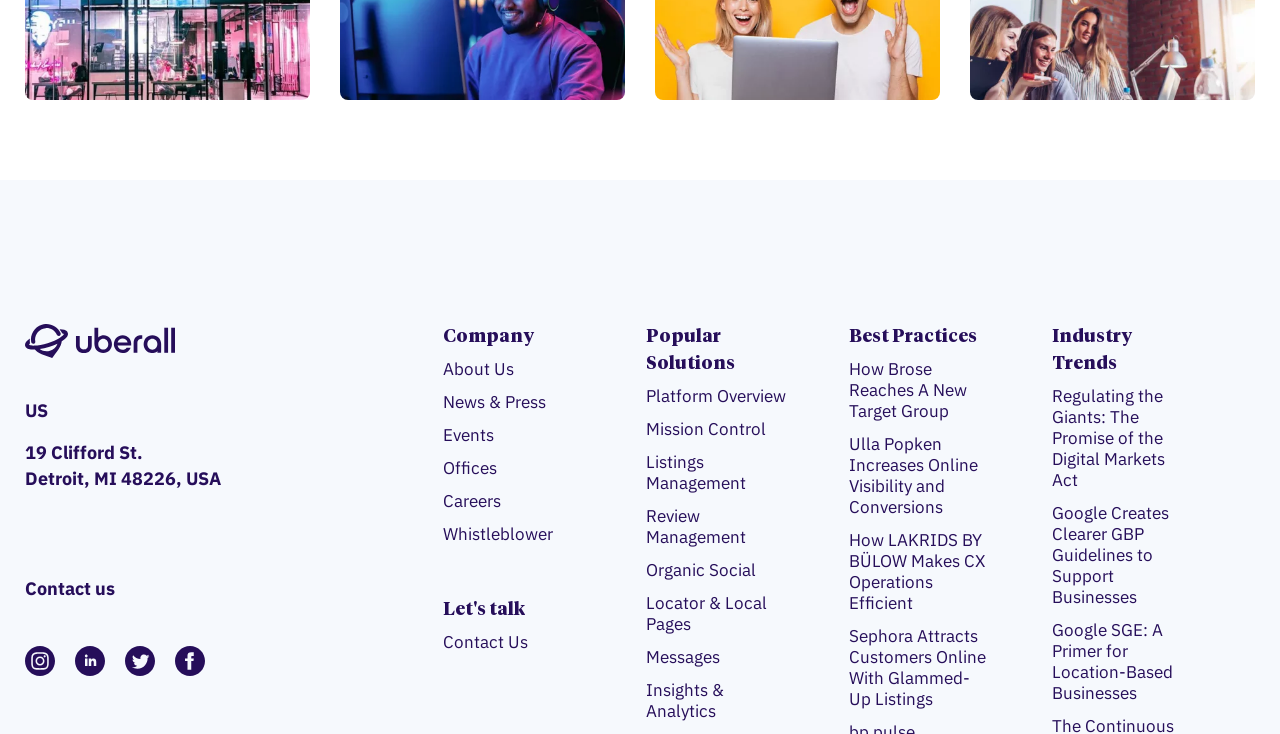Locate the bounding box coordinates of the element to click to perform the following action: 'Explore popular solutions'. The coordinates should be given as four float values between 0 and 1, in the form of [left, top, right, bottom].

[0.505, 0.442, 0.616, 0.526]